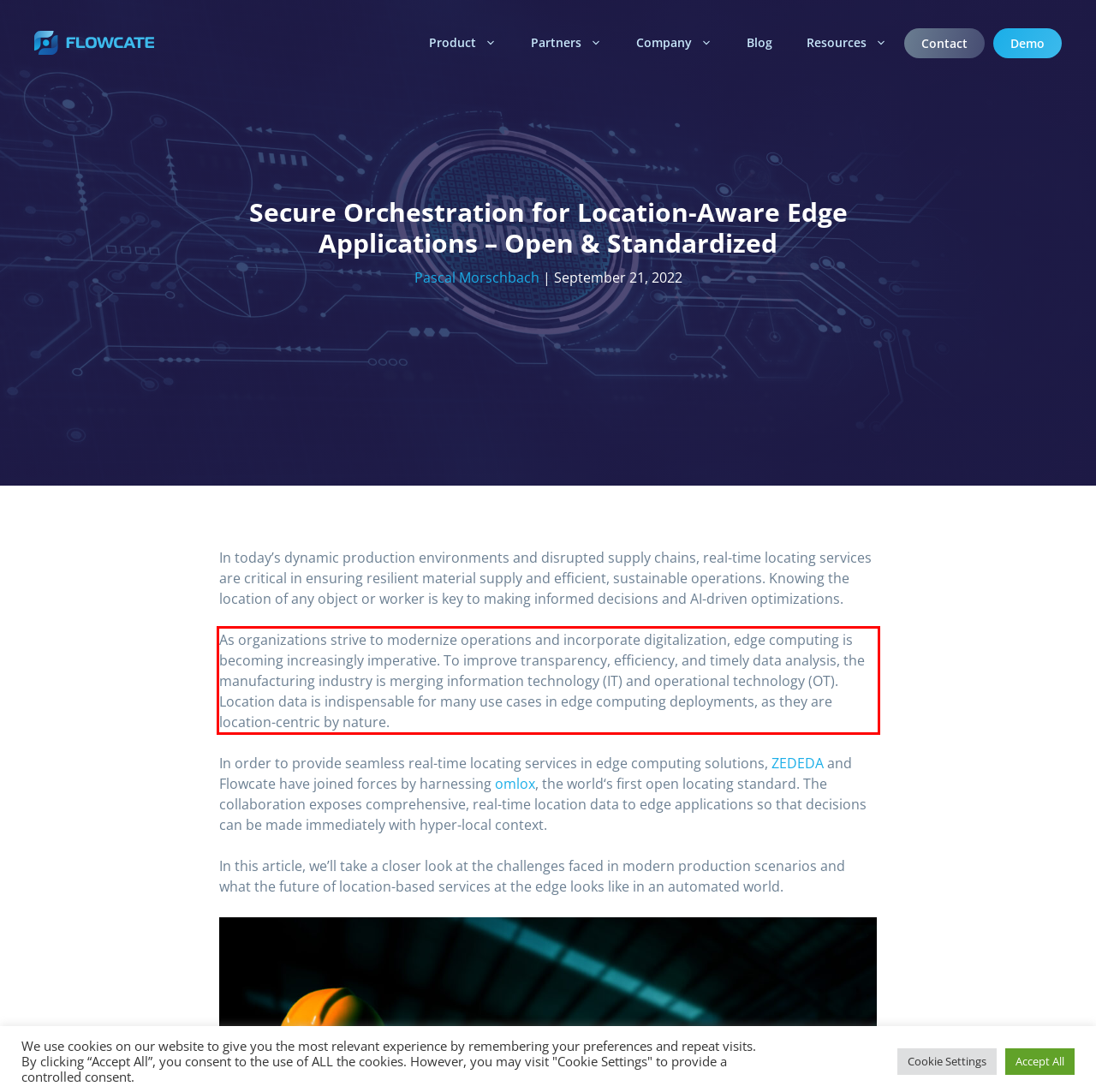You have a screenshot with a red rectangle around a UI element. Recognize and extract the text within this red bounding box using OCR.

As organizations strive to modernize operations and incorporate digitalization, edge computing is becoming increasingly imperative. To improve transparency, efficiency, and timely data analysis, the manufacturing industry is merging information technology (IT) and operational technology (OT). Location data is indispensable for many use cases in edge computing deployments, as they are location-centric by nature.